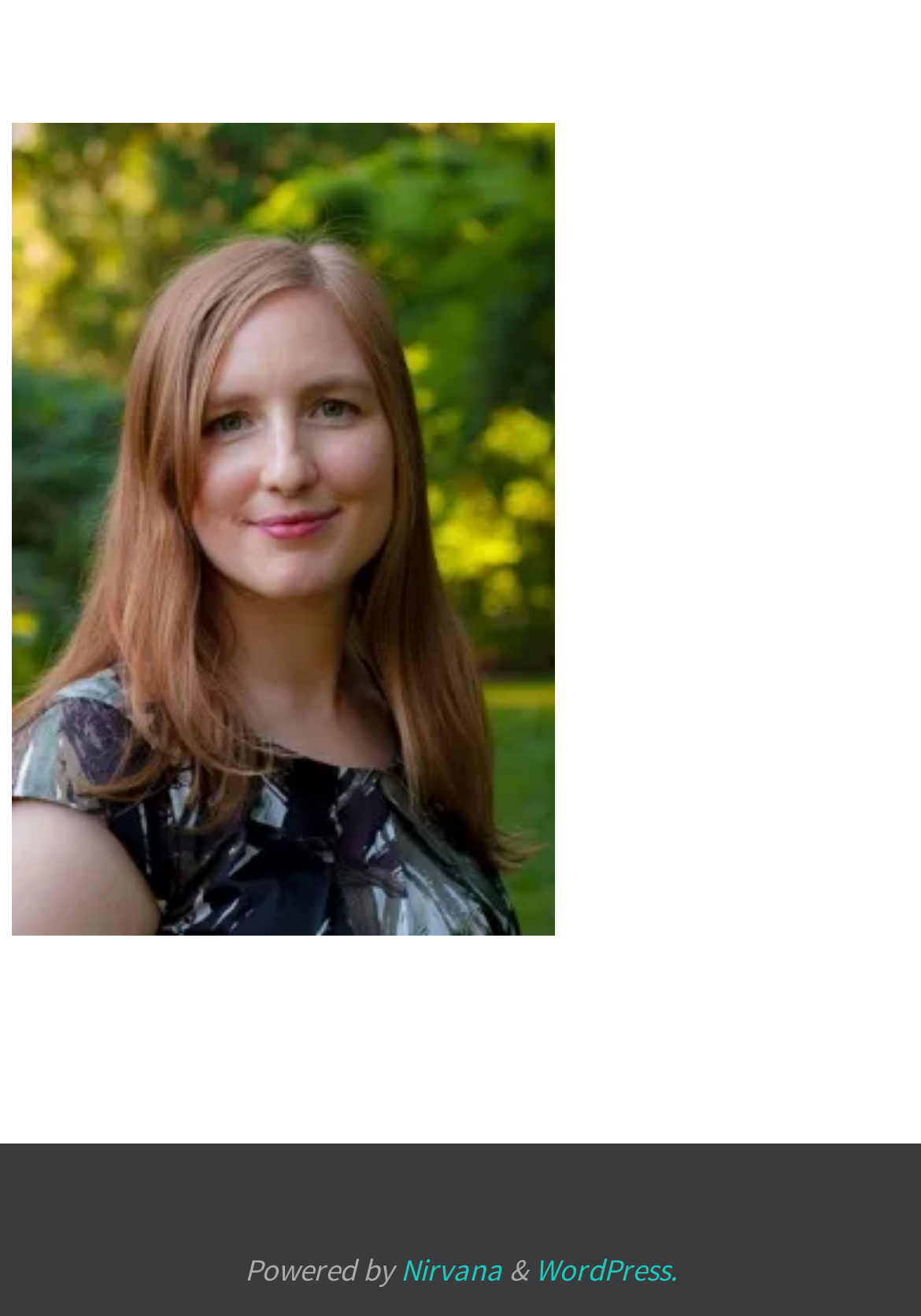How many links are in the footer?
Please look at the screenshot and answer using one word or phrase.

Two